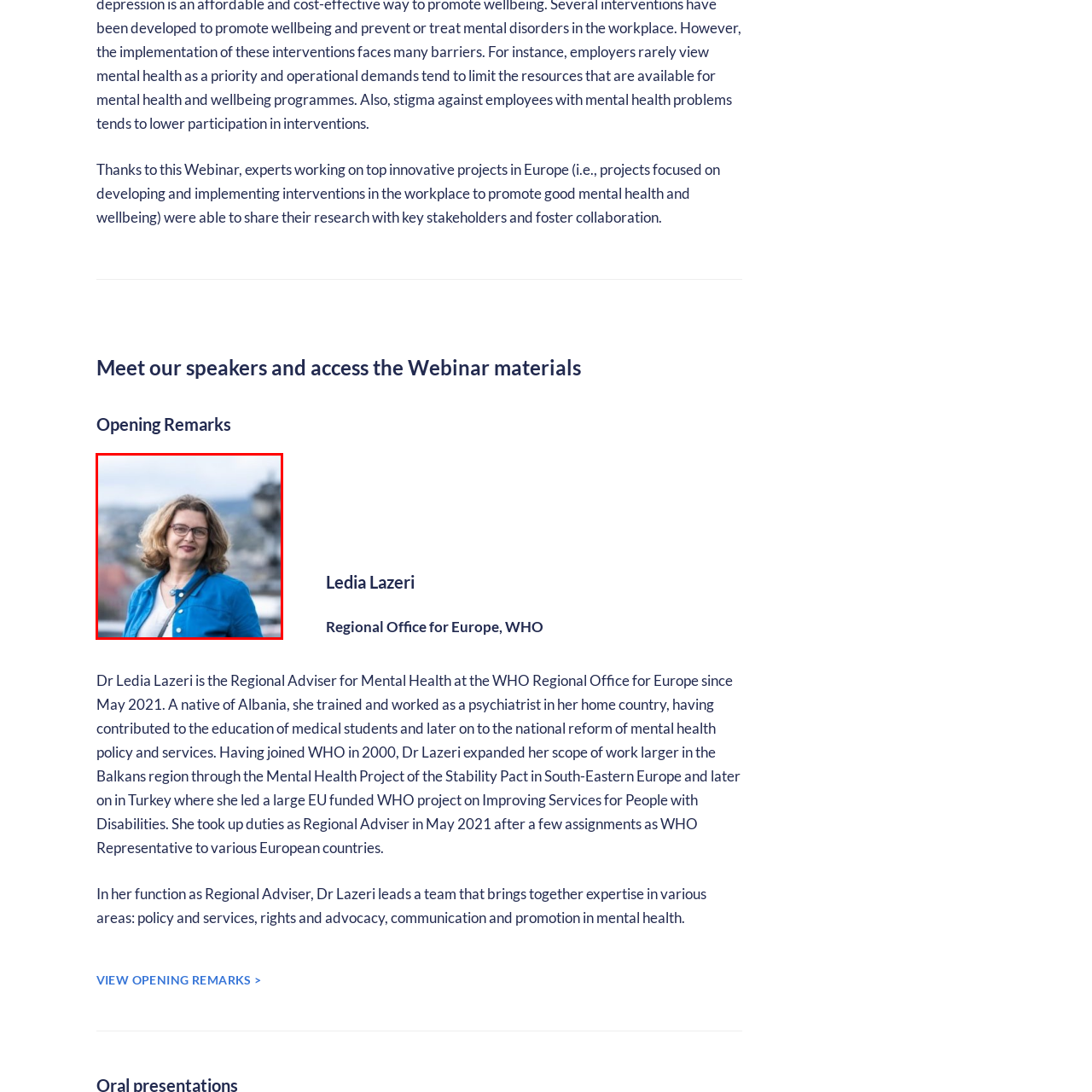What is Dr. Lazeri's area of expertise?
Look closely at the portion of the image highlighted by the red bounding box and provide a comprehensive answer to the question.

The caption highlights Dr. Lazeri's rich background in mental health, including her contributions to mental health policy and education in Albania and across the Balkans, which indicates that her area of expertise is mental health.